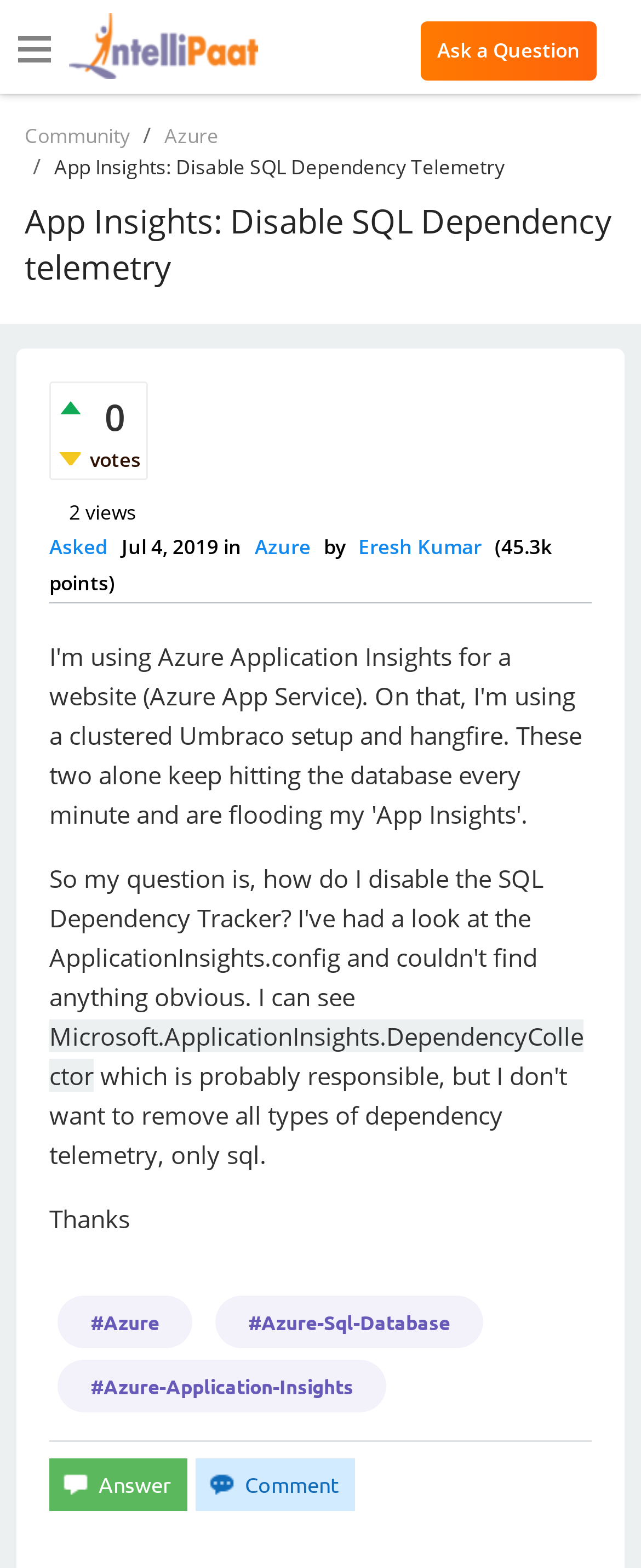Pinpoint the bounding box coordinates of the clickable area needed to execute the instruction: "Click on the '+' button". The coordinates should be specified as four float numbers between 0 and 1, i.e., [left, top, right, bottom].

[0.09, 0.255, 0.126, 0.264]